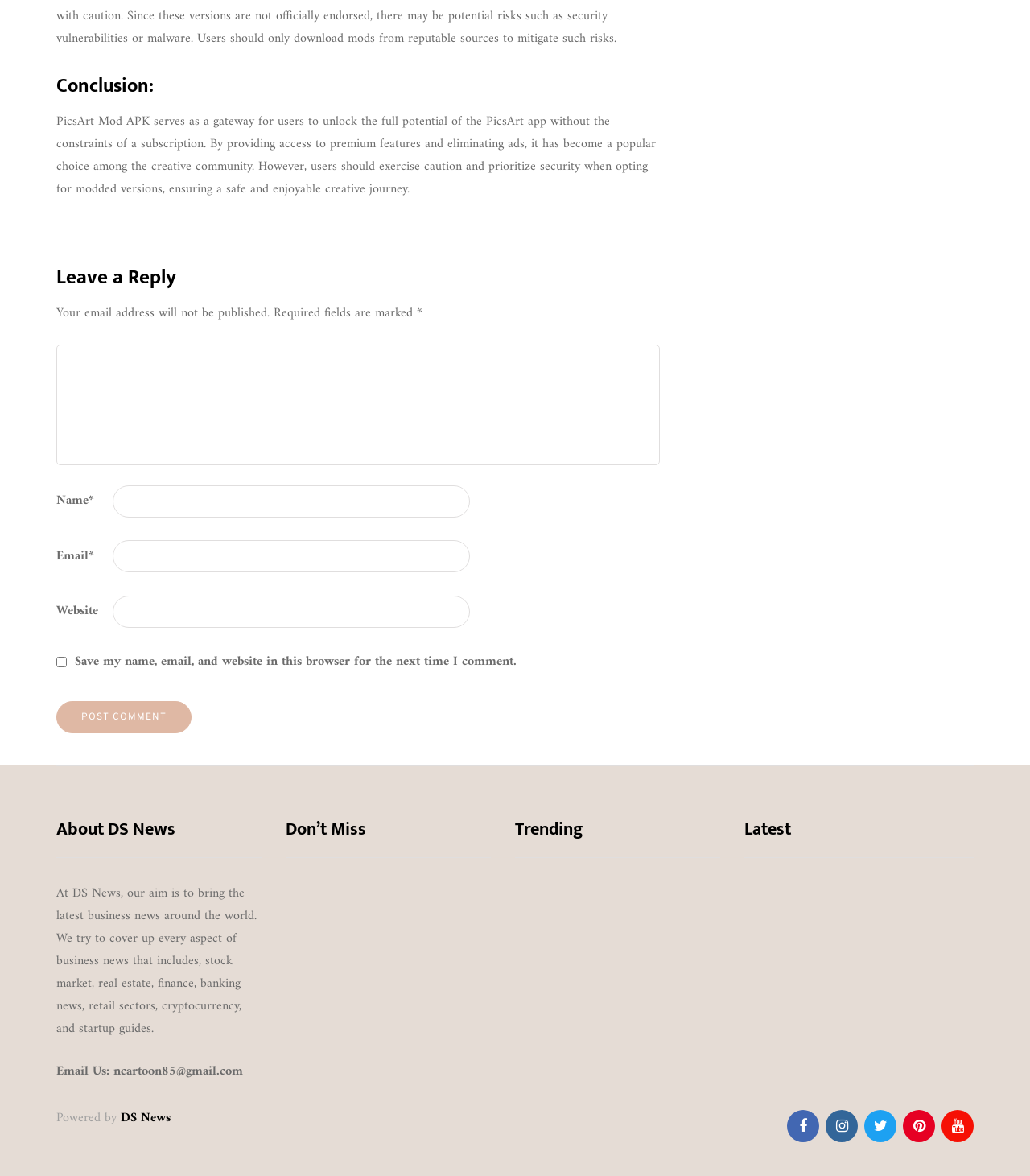Please give a one-word or short phrase response to the following question: 
What is the purpose of PicsArt Mod APK?

Unlock full potential of PicsArt app